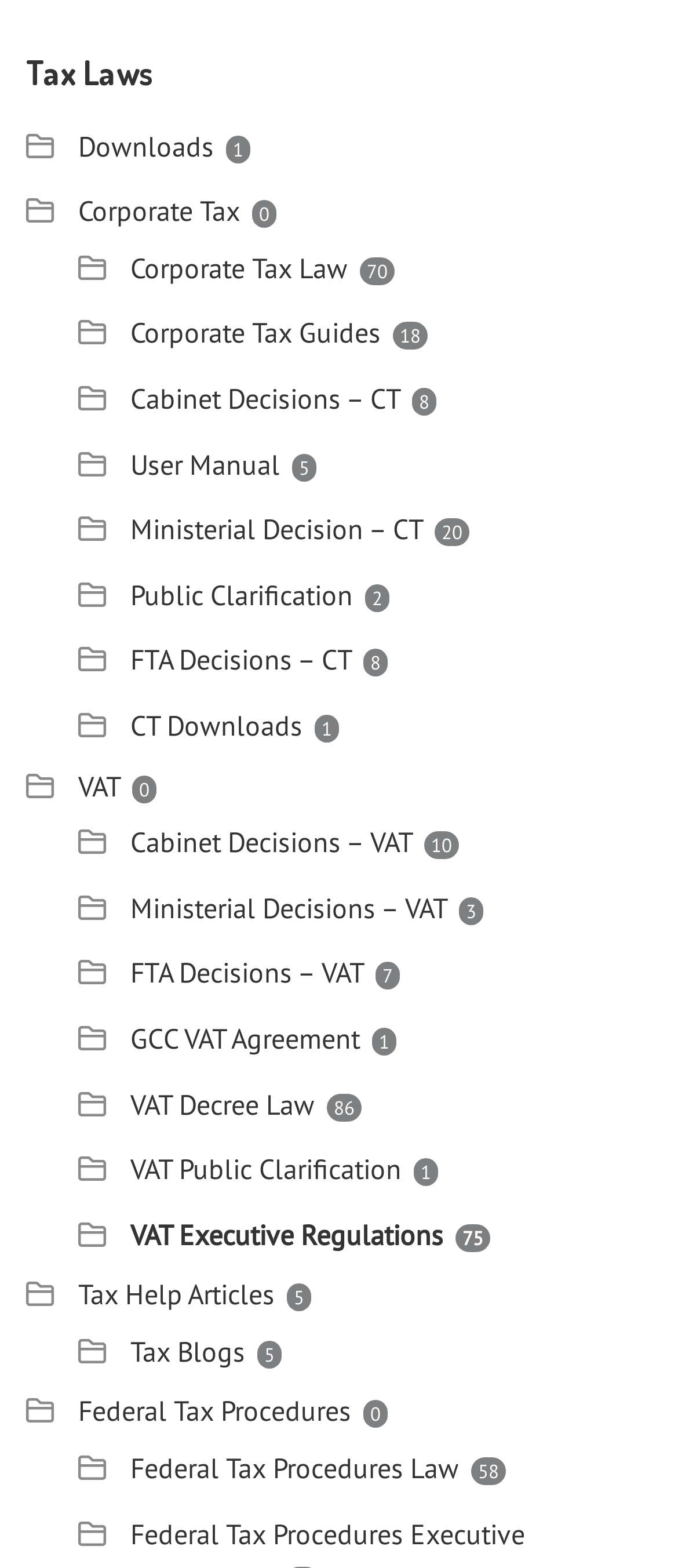Determine the bounding box coordinates for the area you should click to complete the following instruction: "Explore Federal Tax Procedures".

[0.115, 0.889, 0.518, 0.911]